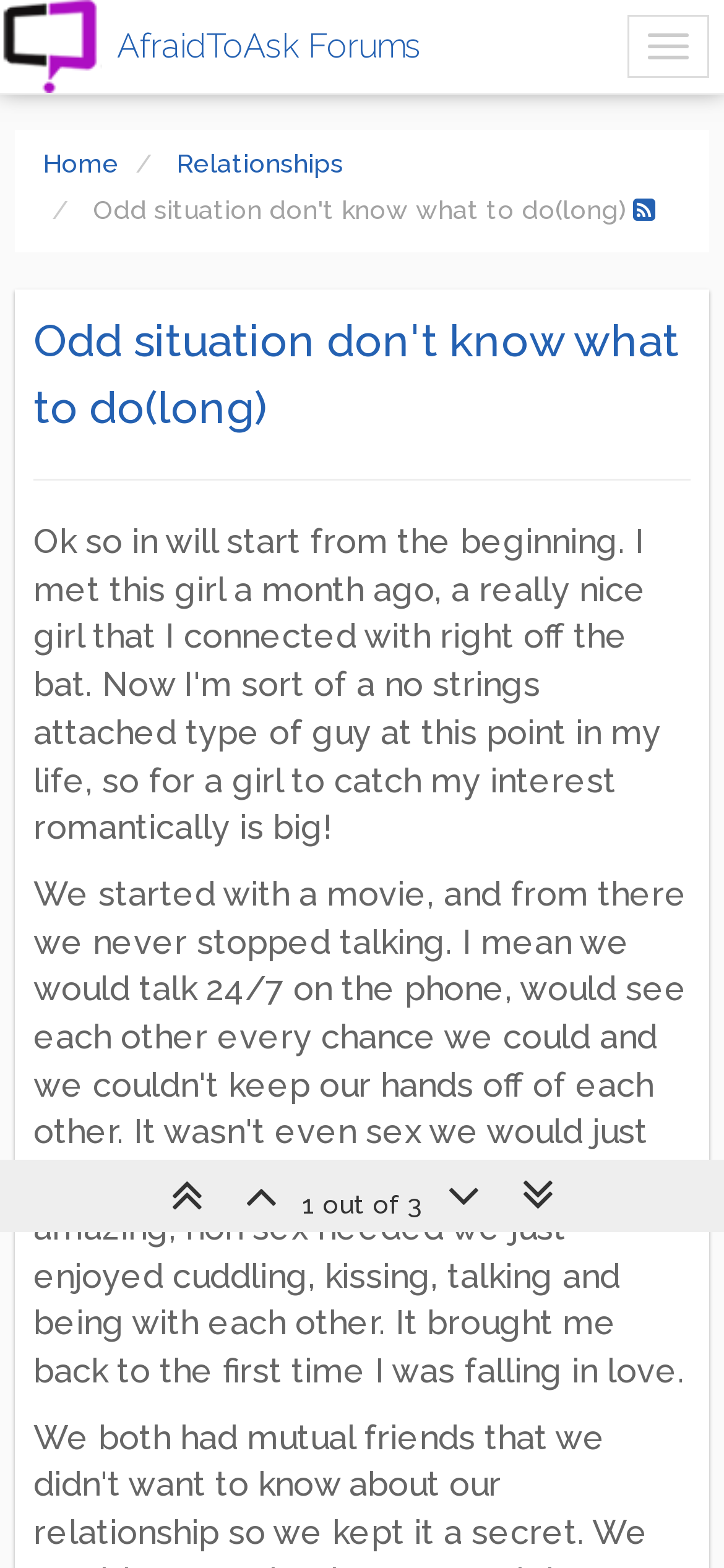Produce an elaborate caption capturing the essence of the webpage.

The webpage appears to be a forum discussion page, specifically a post titled "Odd situation don't know what to do(long)" on the AfraidToAsk Forums. At the top, there is a button on the right side, and a heading that displays the forum name. Below the heading, there are three links: "Home" on the left, "Relationships" in the middle, and an icon (represented by "\uf143") on the right.

The main content of the page is the post itself, which is a long text that starts with "Ok so in will start from the beginning. I met this girl a month ago, a really nice girl that I connected with right off the bat. Now I'm sort..." The post title is displayed as a heading above the text.

At the bottom of the page, there is a separator line, and below that, a static text that reads "1 out of 3".